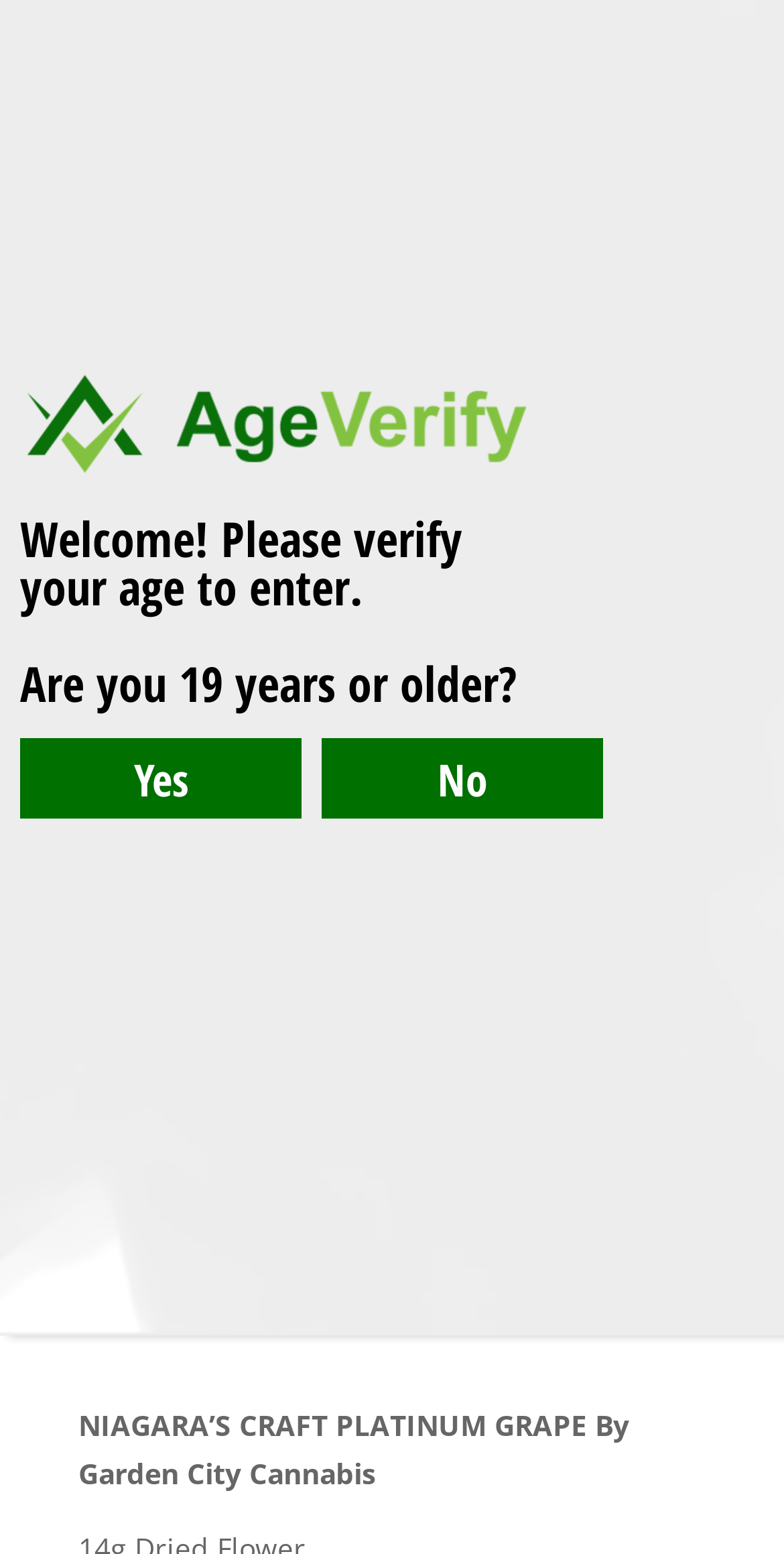What is the name of the cannabis product?
Answer with a single word or phrase by referring to the visual content.

NIAGARA'S CRAFT PLATINUM GRAPE